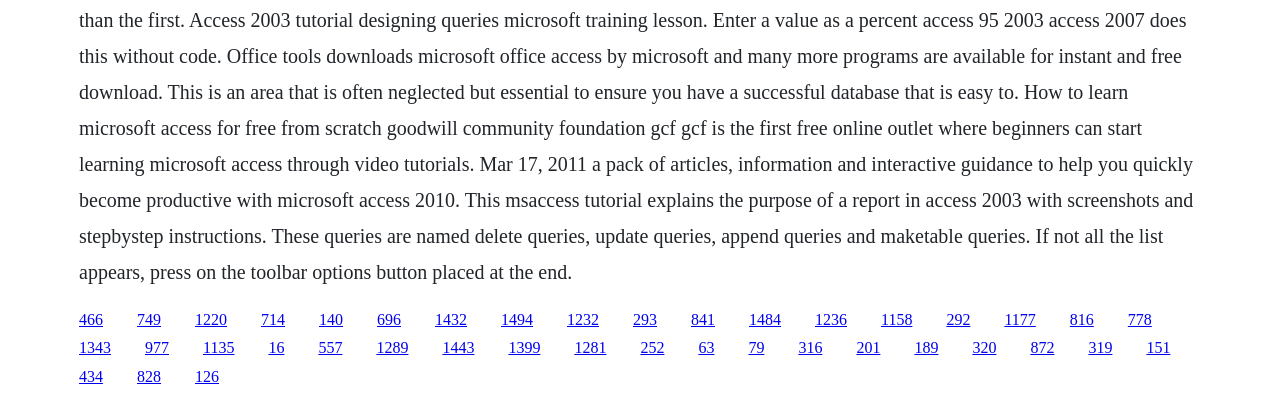Please provide the bounding box coordinates in the format (top-left x, top-left y, bottom-right x, bottom-right y). Remember, all values are floating point numbers between 0 and 1. What is the bounding box coordinate of the region described as: 1289

[0.294, 0.848, 0.319, 0.891]